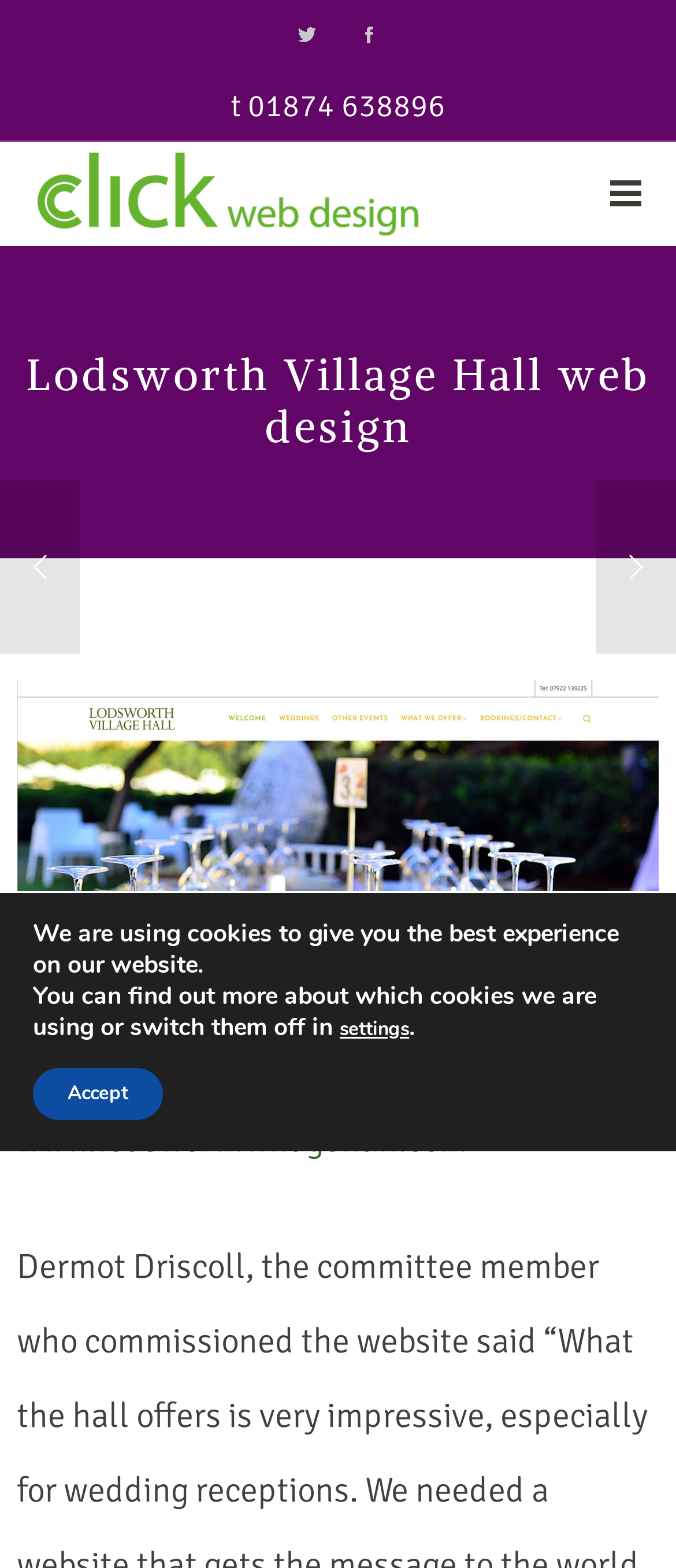Analyze the image and deliver a detailed answer to the question: What is the phone number on the webpage?

I found the phone number by looking at the static text element with the OCR text 't 01874 638896' located at the top of the webpage.